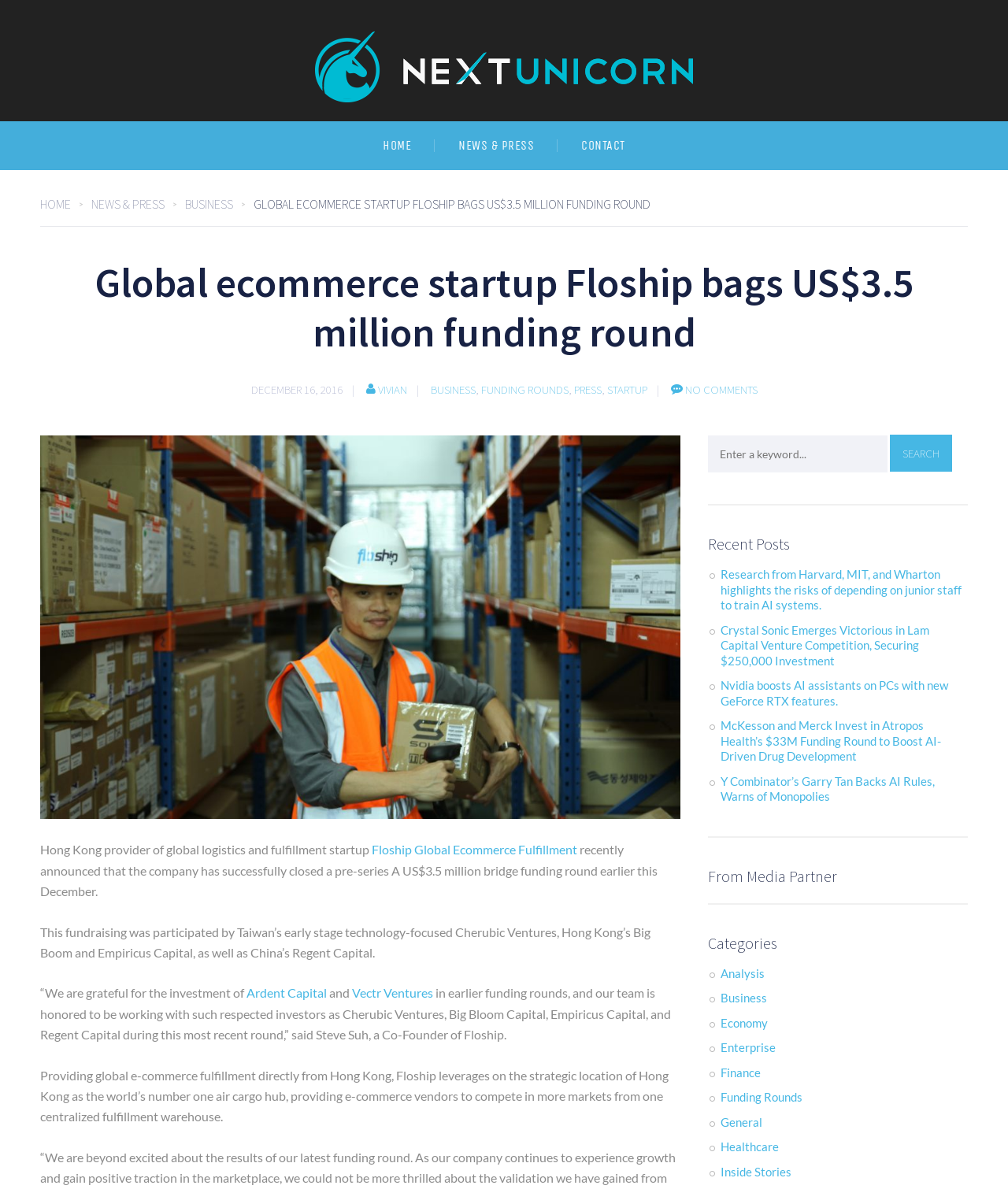What is the name of the company that raised $3.5 million funding?
Look at the image and respond with a single word or a short phrase.

Floship